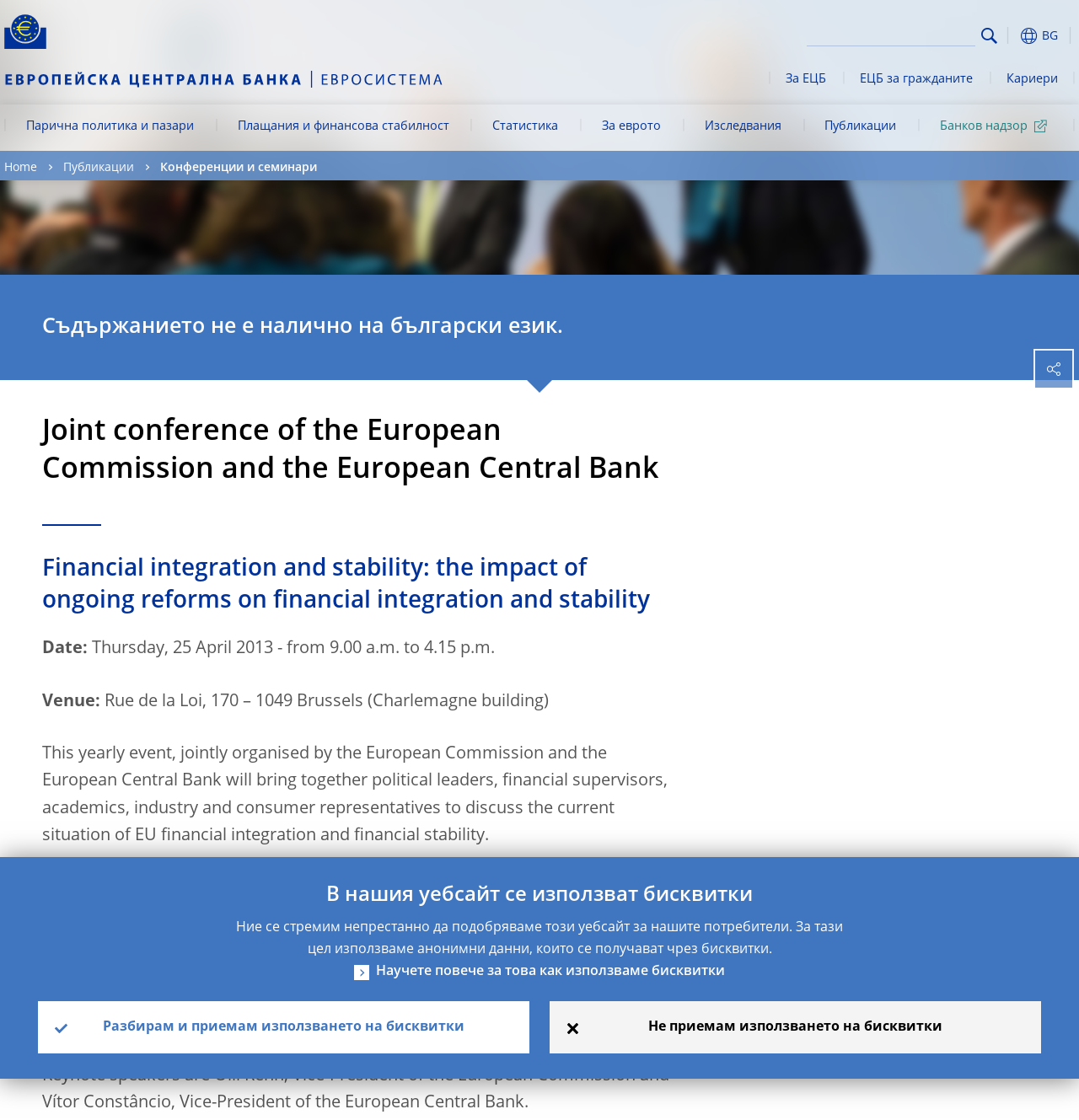Locate the bounding box of the UI element described in the following text: "Банков надзор".

[0.851, 0.094, 0.996, 0.135]